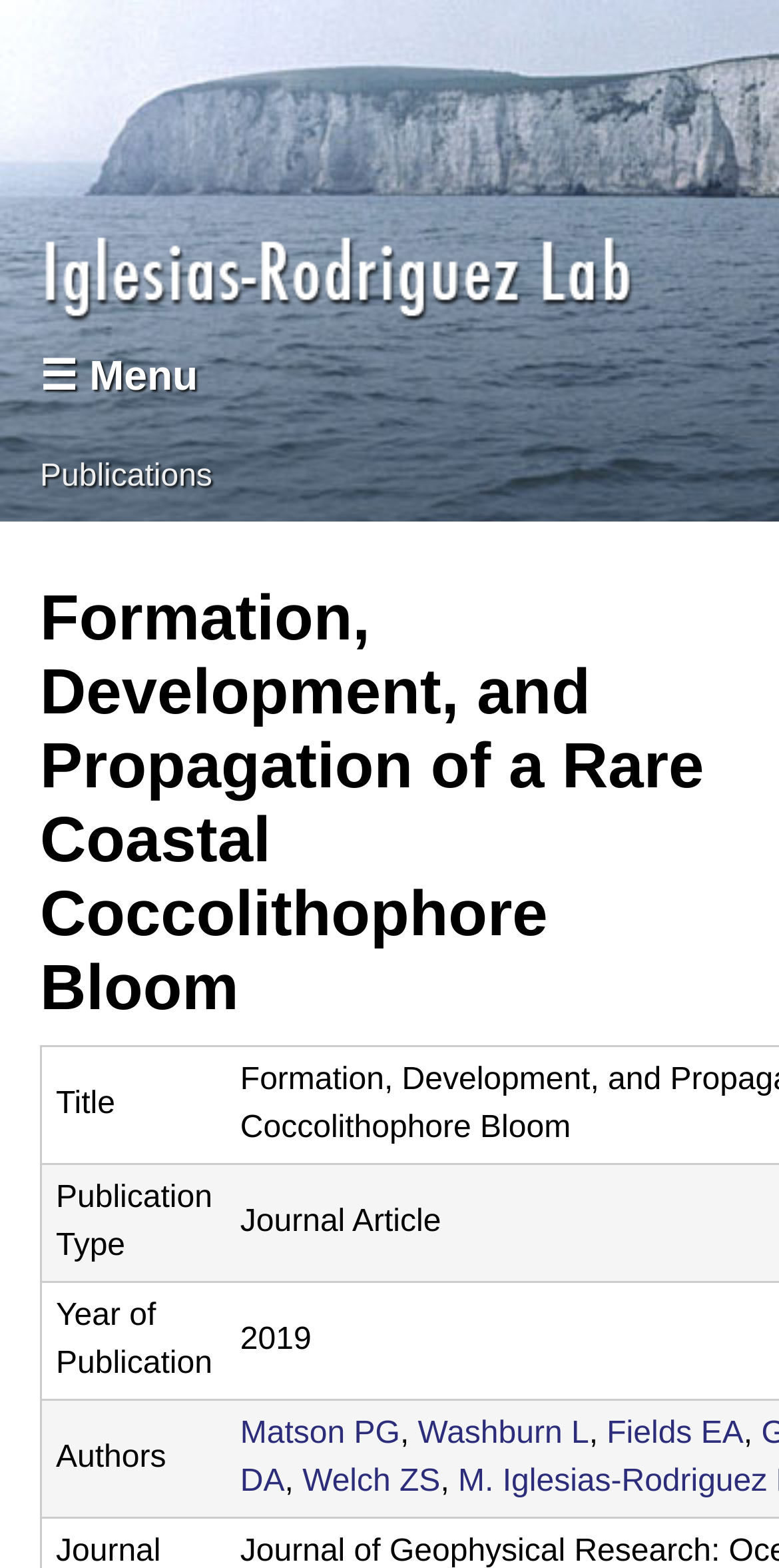Please study the image and answer the question comprehensively:
How many links are in the 'You are here' navigation?

The 'You are here' navigation contains one link, which is labeled 'Publications'.